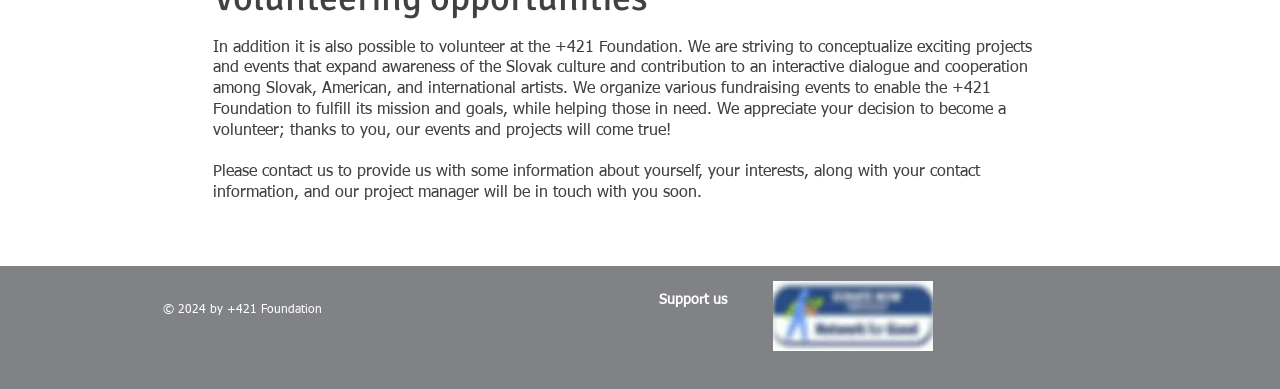How can one become a volunteer?
Answer the question with a detailed and thorough explanation.

As stated in the StaticText element with bounding box coordinates [0.166, 0.423, 0.766, 0.517], one can become a volunteer by contacting the +421 Foundation with some information about themselves, their interests, and their contact information, and the project manager will be in touch soon.